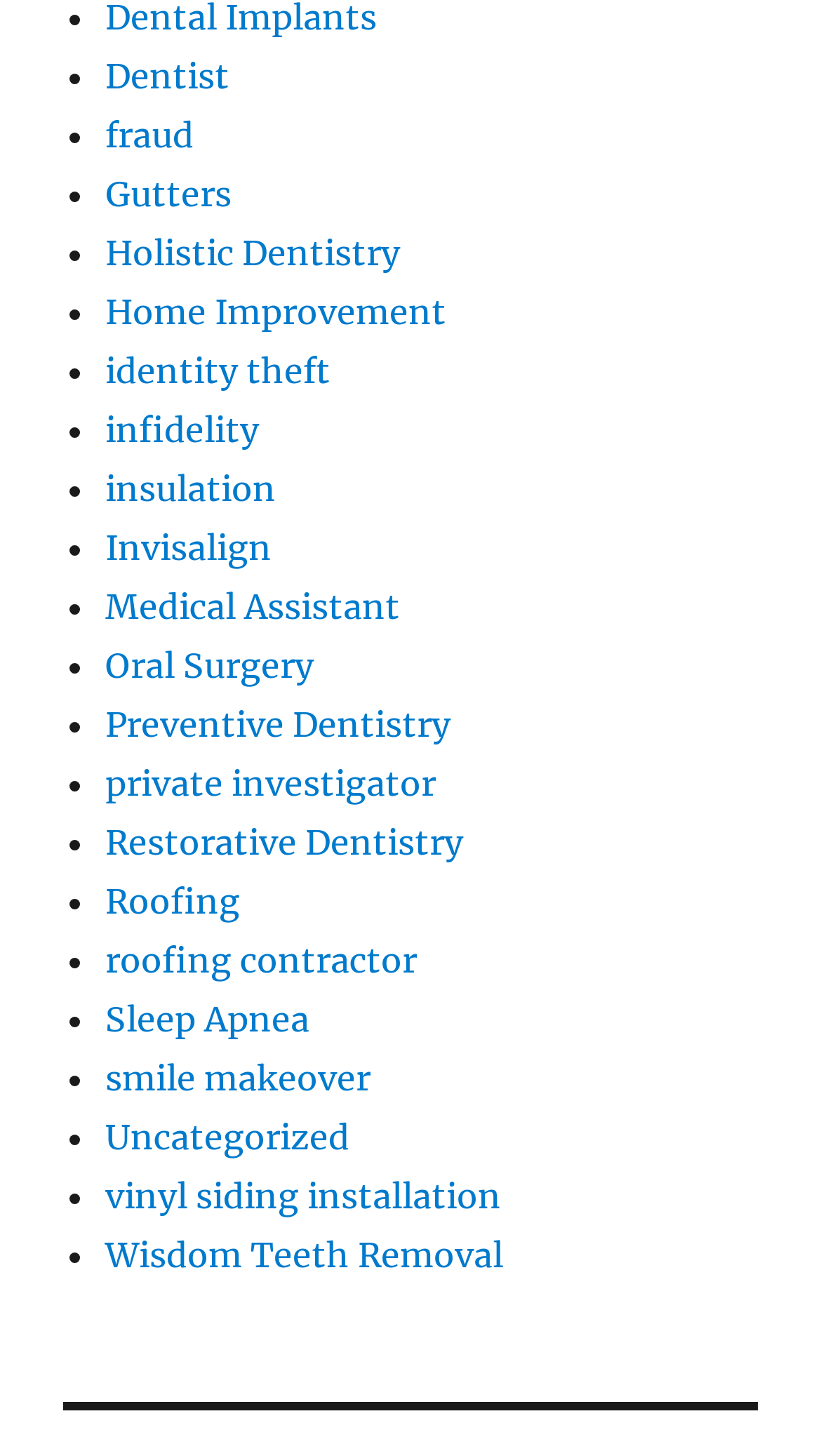Indicate the bounding box coordinates of the element that needs to be clicked to satisfy the following instruction: "check out Wisdom Teeth Removal". The coordinates should be four float numbers between 0 and 1, i.e., [left, top, right, bottom].

[0.128, 0.847, 0.613, 0.876]